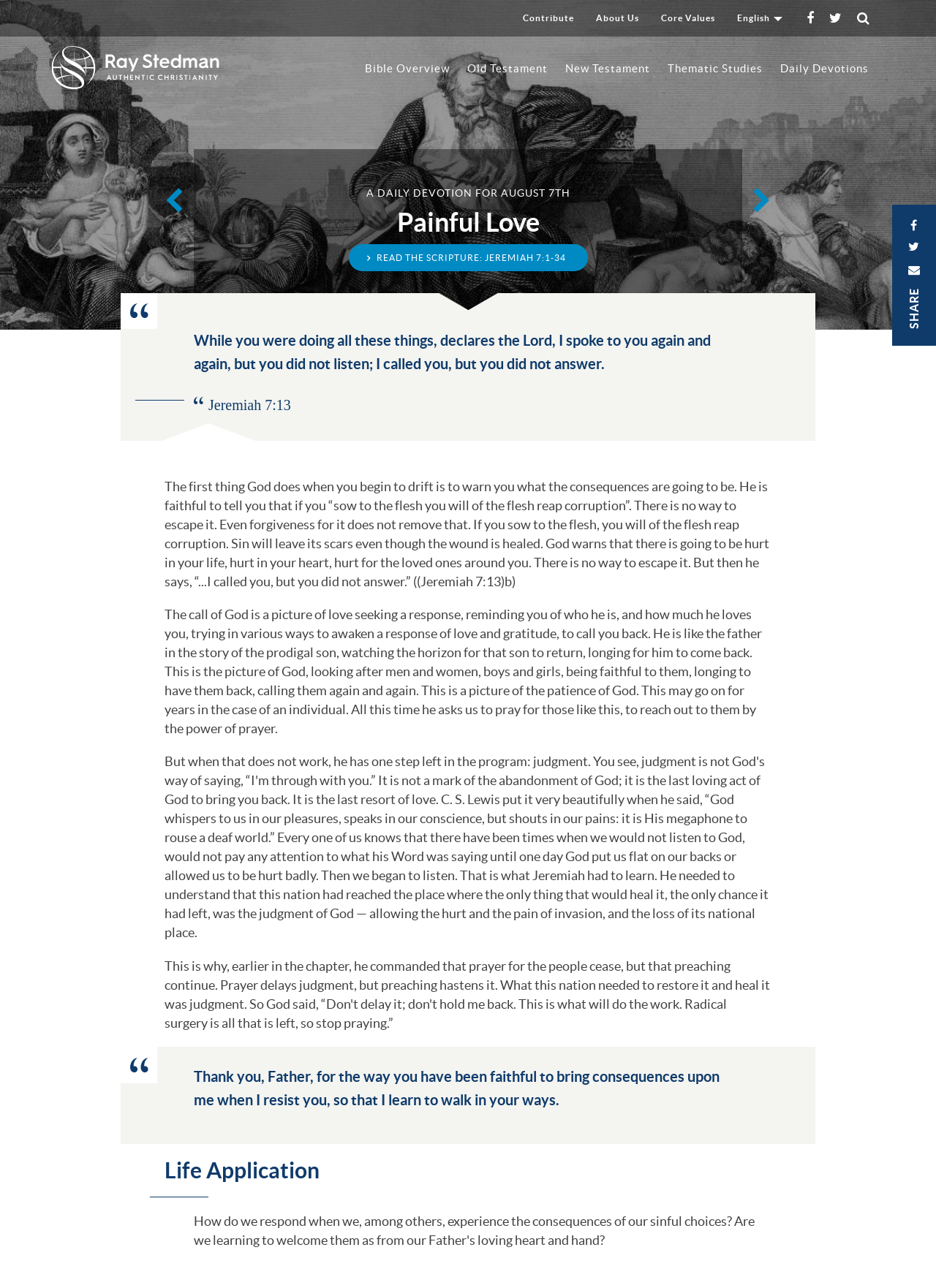Please identify the bounding box coordinates of the element's region that should be clicked to execute the following instruction: "Click the 'SHARE' button". The bounding box coordinates must be four float numbers between 0 and 1, i.e., [left, top, right, bottom].

[0.953, 0.159, 1.0, 0.268]